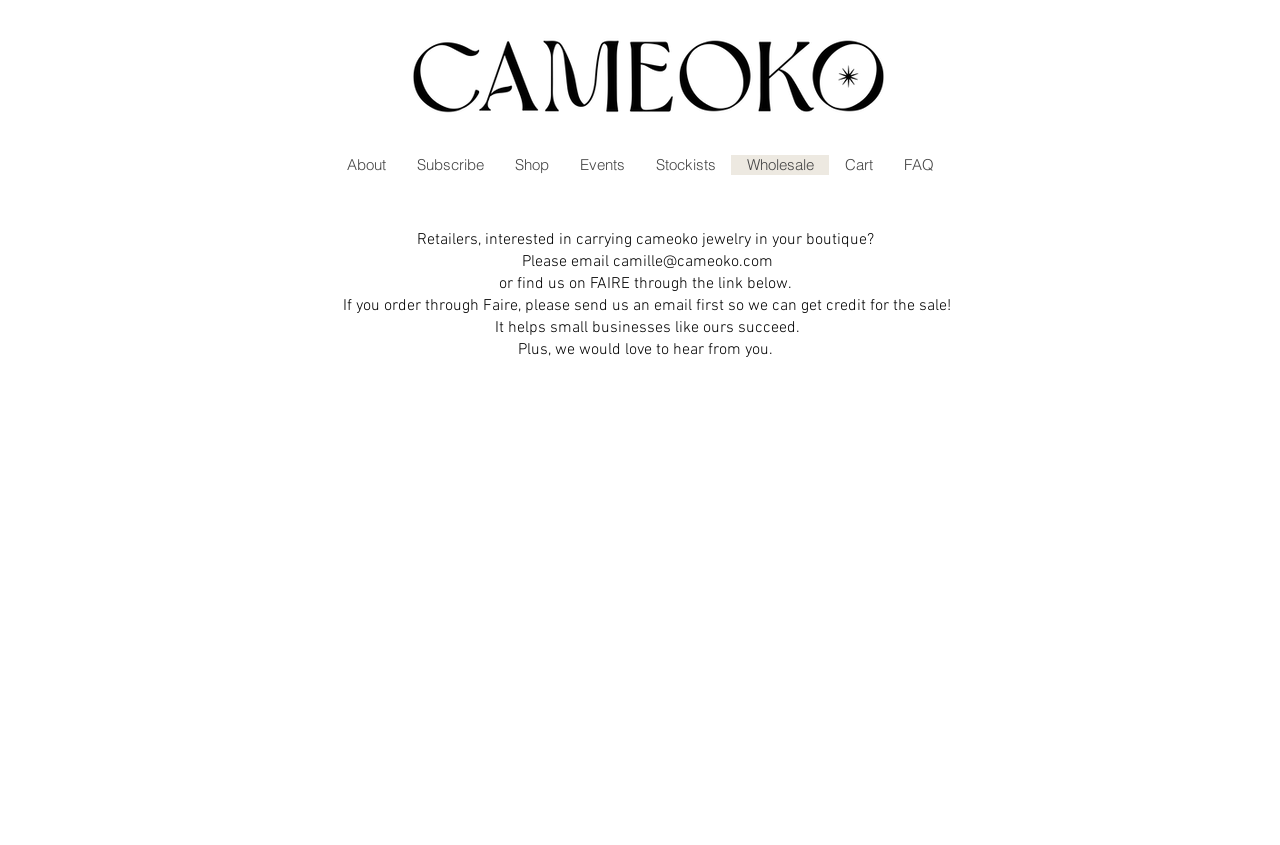What is the purpose of the webpage?
Please respond to the question with as much detail as possible.

The webpage seems to be focused on wholesale business, as indicated by the text 'Retailers, interested in carrying cameoko jewelry in your boutique?' and the presence of a 'Wholesale' link in the navigation menu.